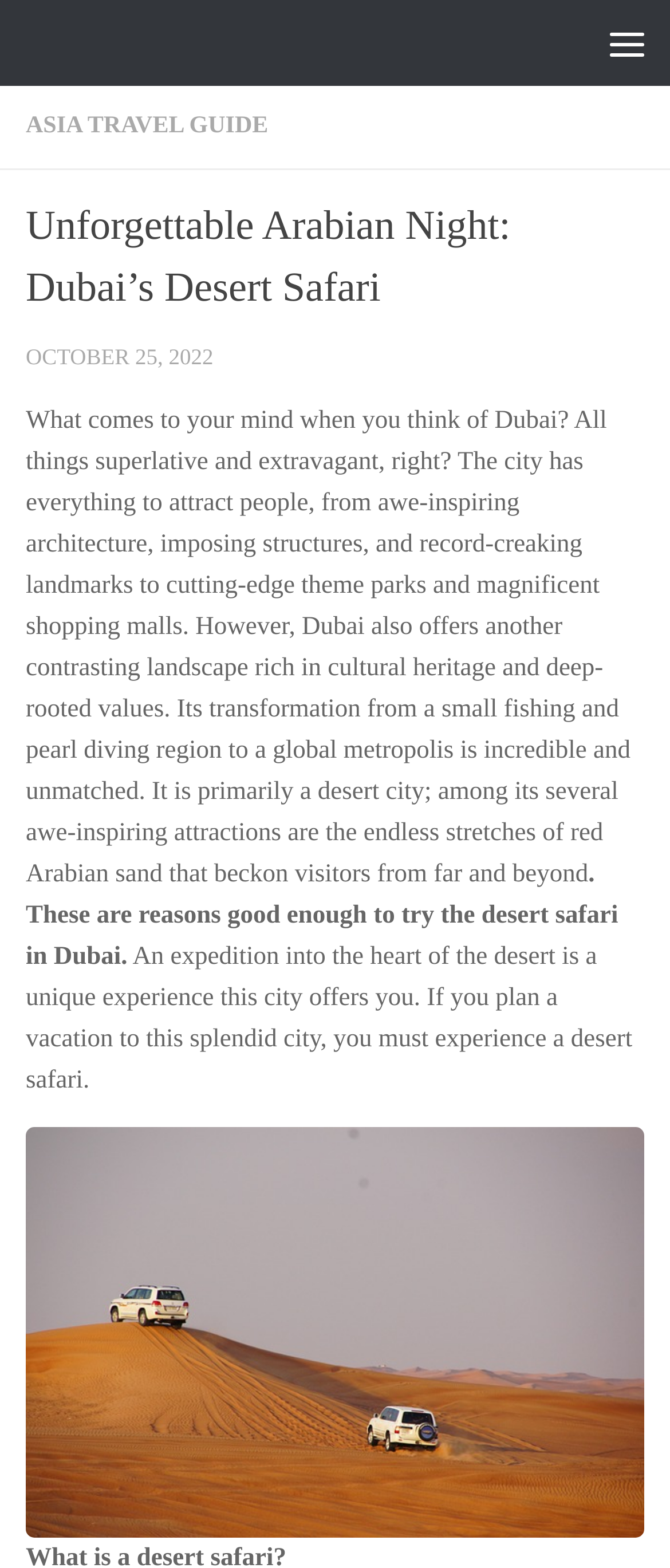From the webpage screenshot, identify the region described by Skip to content. Provide the bounding box coordinates as (top-left x, top-left y, bottom-right x, bottom-right y), with each value being a floating point number between 0 and 1.

[0.01, 0.004, 0.393, 0.056]